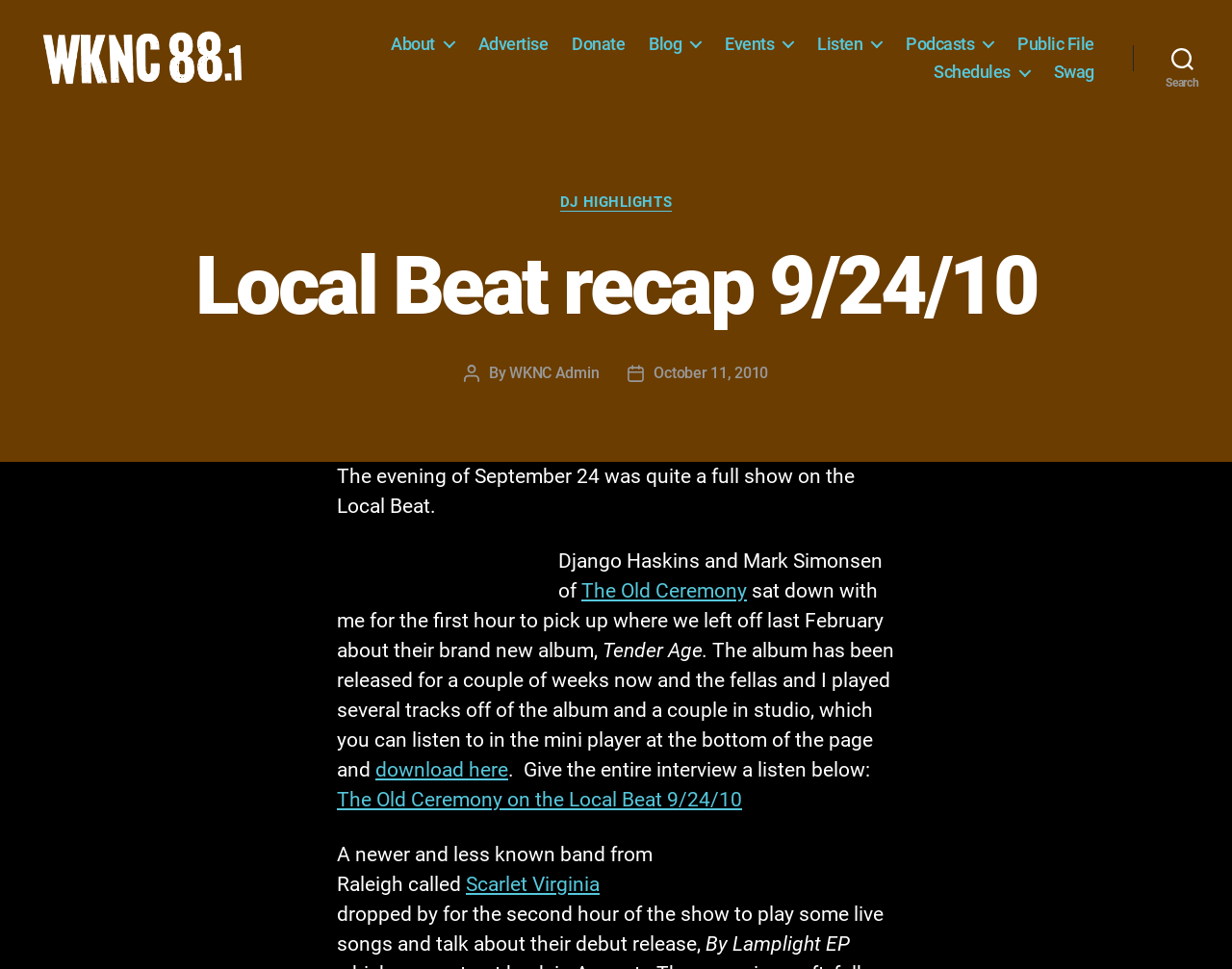Offer an in-depth caption of the entire webpage.

The webpage is about a radio show called "Local Beat" on WKNC 88.1 FM, a student radio station at North Carolina State University. At the top left corner, there is a logo of WKNC 88.1 FM, accompanied by a link to the station's homepage. Below the logo, there is a horizontal navigation menu with links to various sections of the website, including "About", "Advertise", "Donate", "Blog", "Events", "Listen", "Podcasts", "Public File", "Schedules", and "Swag".

The main content of the webpage is a blog post titled "Local Beat recap 9/24/10". The post is written by WKNC Admin and dated October 11, 2010. The post begins with a brief introduction, followed by a description of the show's content, including an interview with Django Haskins and Mark Simonsen of The Old Ceremony, a band that has recently released a new album called "Tender Age". The post includes links to listen to the interview and download the album.

Below the introduction, there is a section with links to categories, including "DJ HIGHLIGHTS". The post also includes a search button at the top right corner, which expands to reveal a search form when clicked.

At the bottom of the page, there is a mini player that allows users to listen to the interview and other tracks from the album.